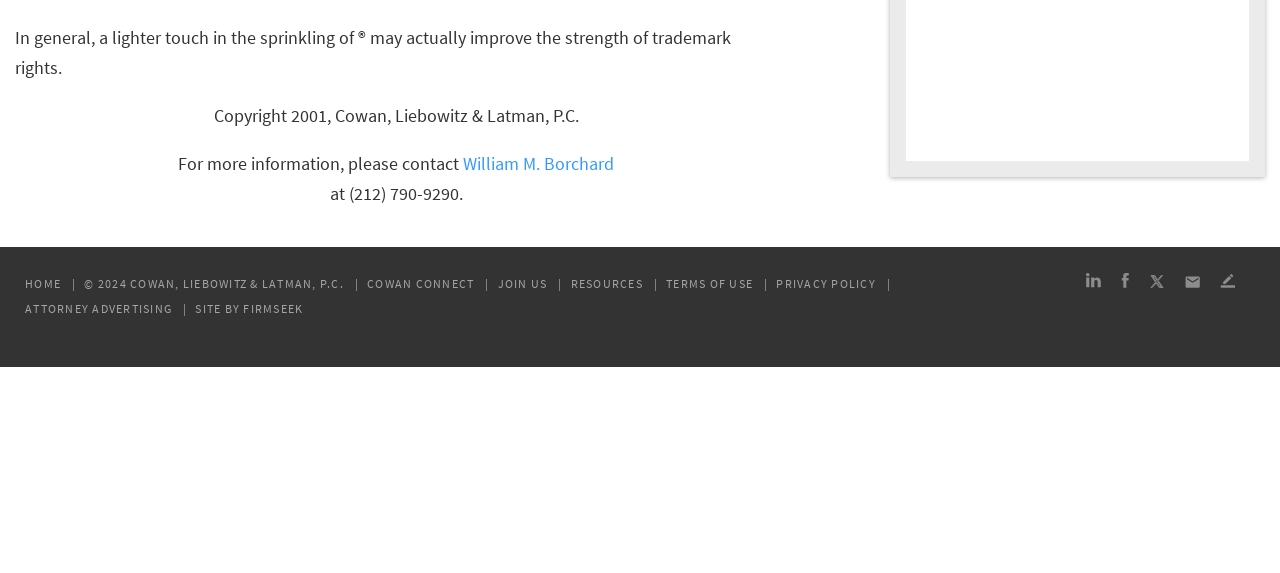Locate the bounding box coordinates of the element I should click to achieve the following instruction: "Click Contact Us".

[0.926, 0.483, 0.938, 0.508]